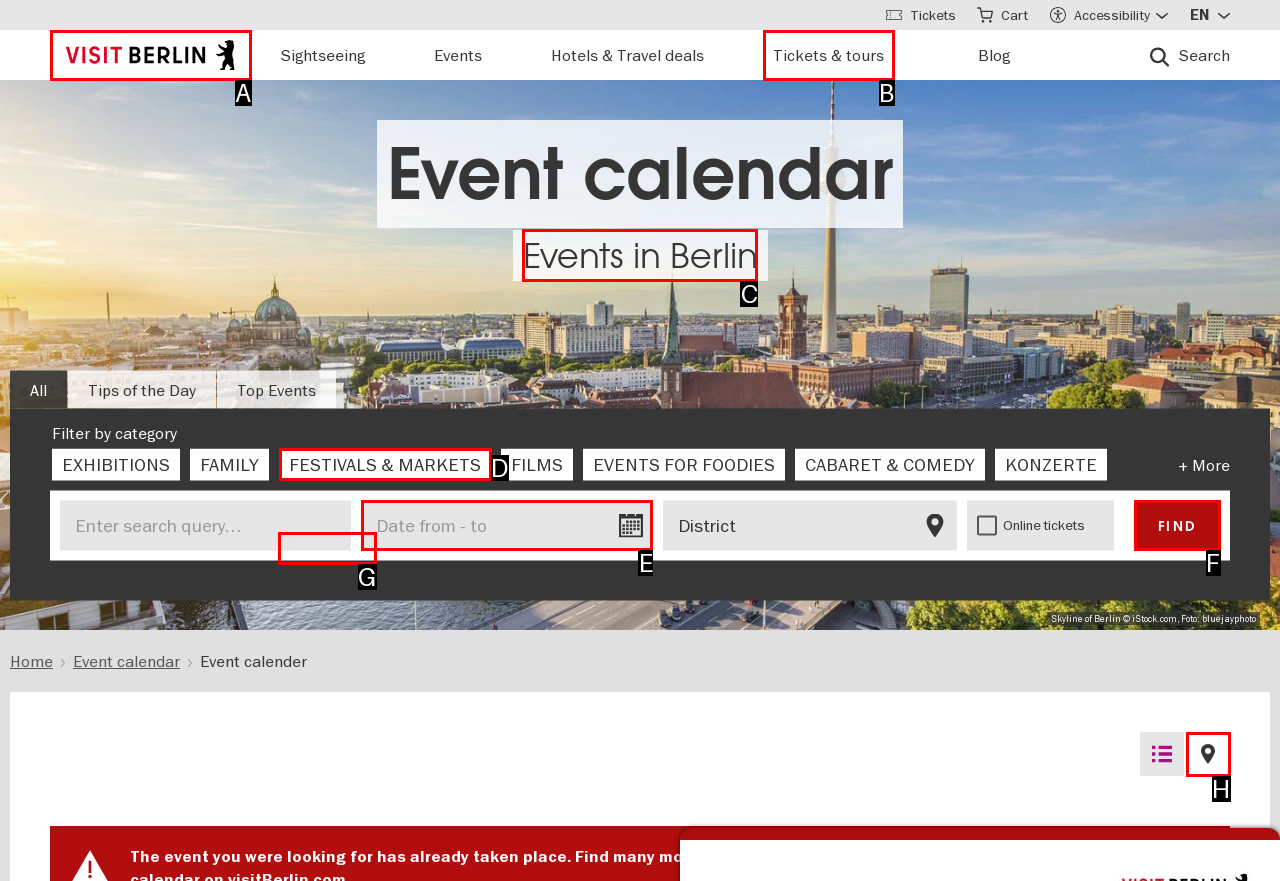Determine which HTML element should be clicked for this task: Switch to map view
Provide the option's letter from the available choices.

H